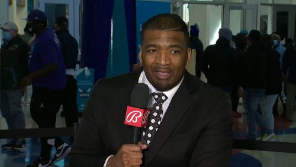Generate an elaborate caption for the image.

The image features Wes Bryant, a prominent sports presenter, known for hosting pre and post-game shows for the Charlotte Hornets on Bally Sports. He is captured speaking into a microphone while wearing a sharp black suit with a patterned tie, demonstrating his professional demeanor. In the background, a number of blurred figures indicate an active environment, likely a sports event or arena, highlighting the energetic atmosphere typical of live sports coverage. His expression suggests engagement and enthusiasm as he connects with the audience.